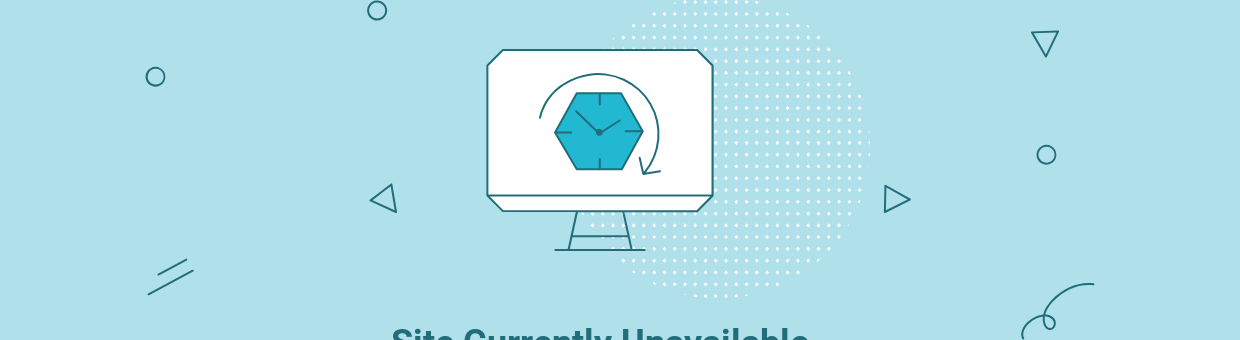What is the dominant color of the background? Based on the image, give a response in one word or a short phrase.

Light blue